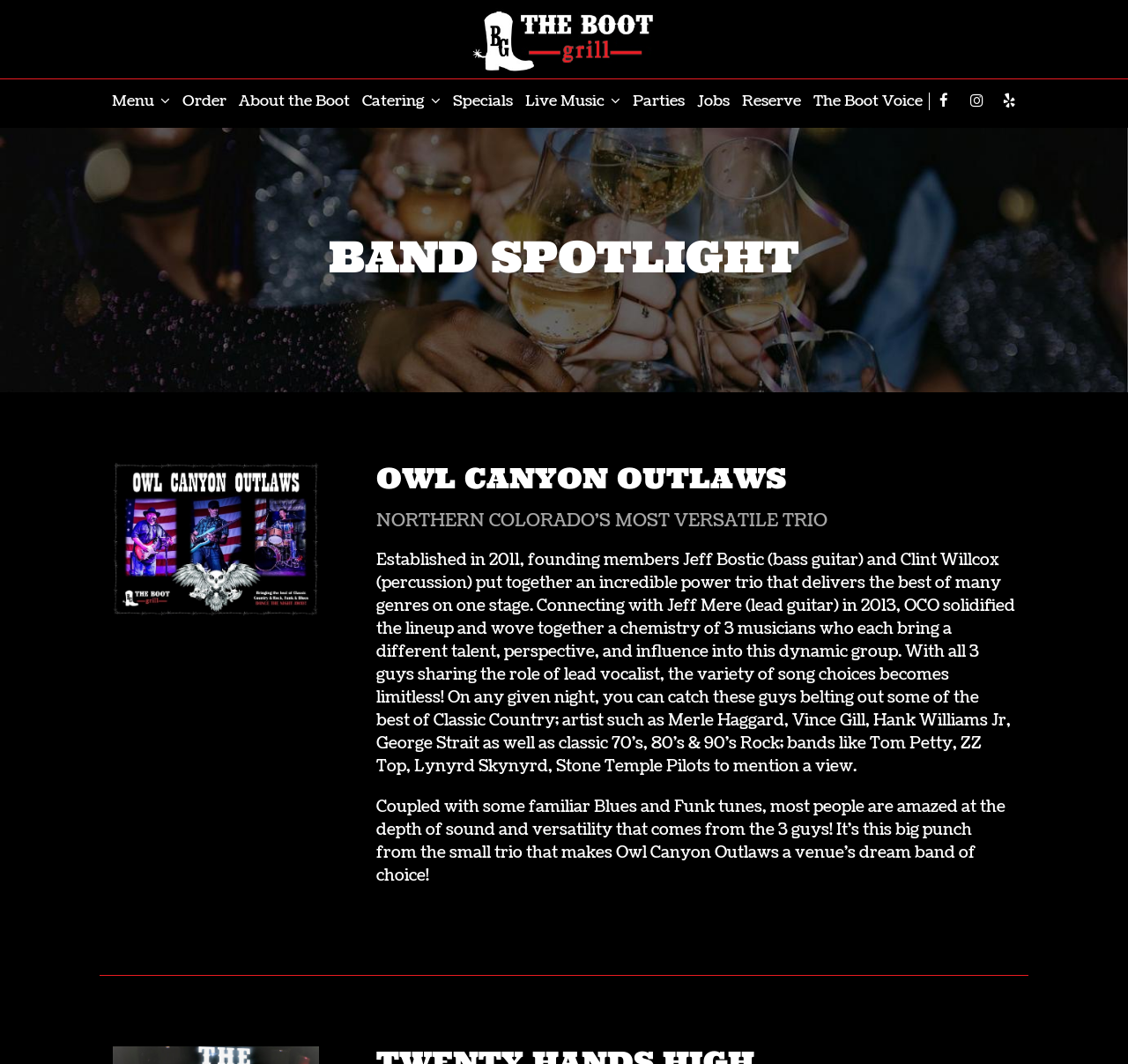Identify the bounding box coordinates of the clickable region required to complete the instruction: "Go to the 'Live Music' page". The coordinates should be given as four float numbers within the range of 0 and 1, i.e., [left, top, right, bottom].

[0.46, 0.087, 0.555, 0.104]